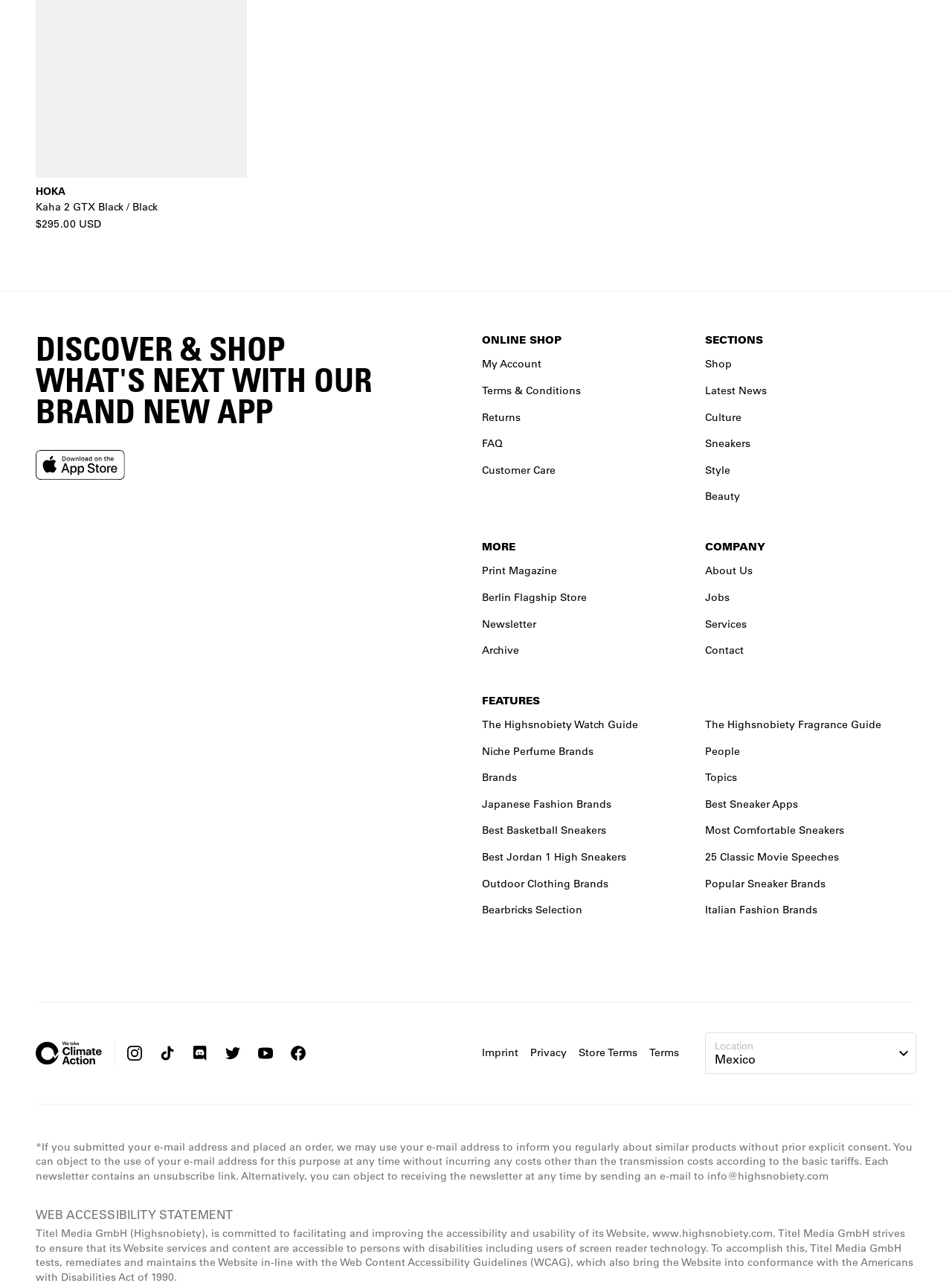What is the topic of the 'WEB ACCESSIBILITY STATEMENT' section?
Please provide a single word or phrase based on the screenshot.

Web accessibility